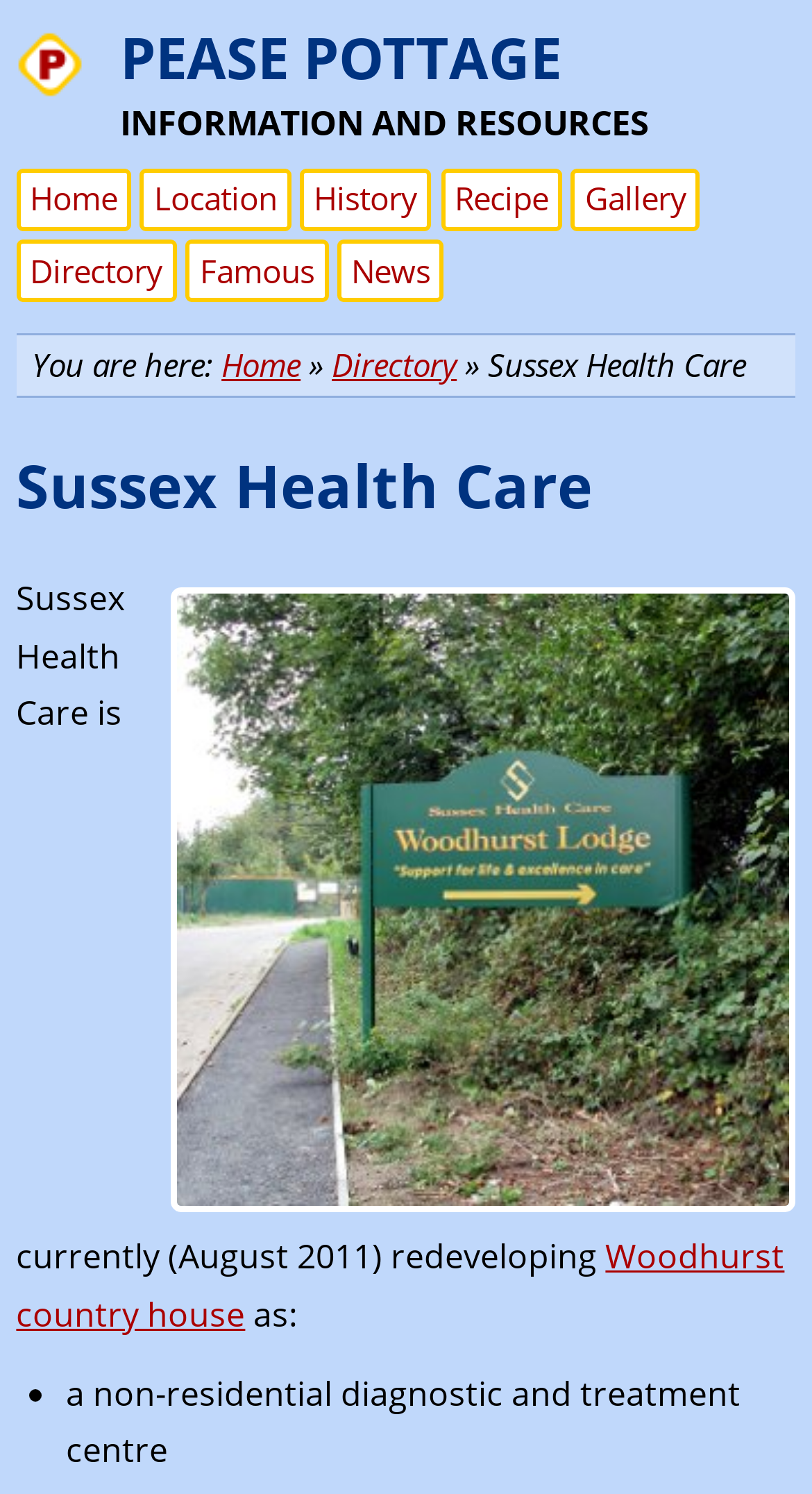What type of centre is Sussex Health Care?
Please provide a full and detailed response to the question.

I found the answer by reading the static text element that says 'a non-residential diagnostic and treatment centre' which is located in the list marker element, indicating that Sussex Health Care is a diagnostic and treatment centre.